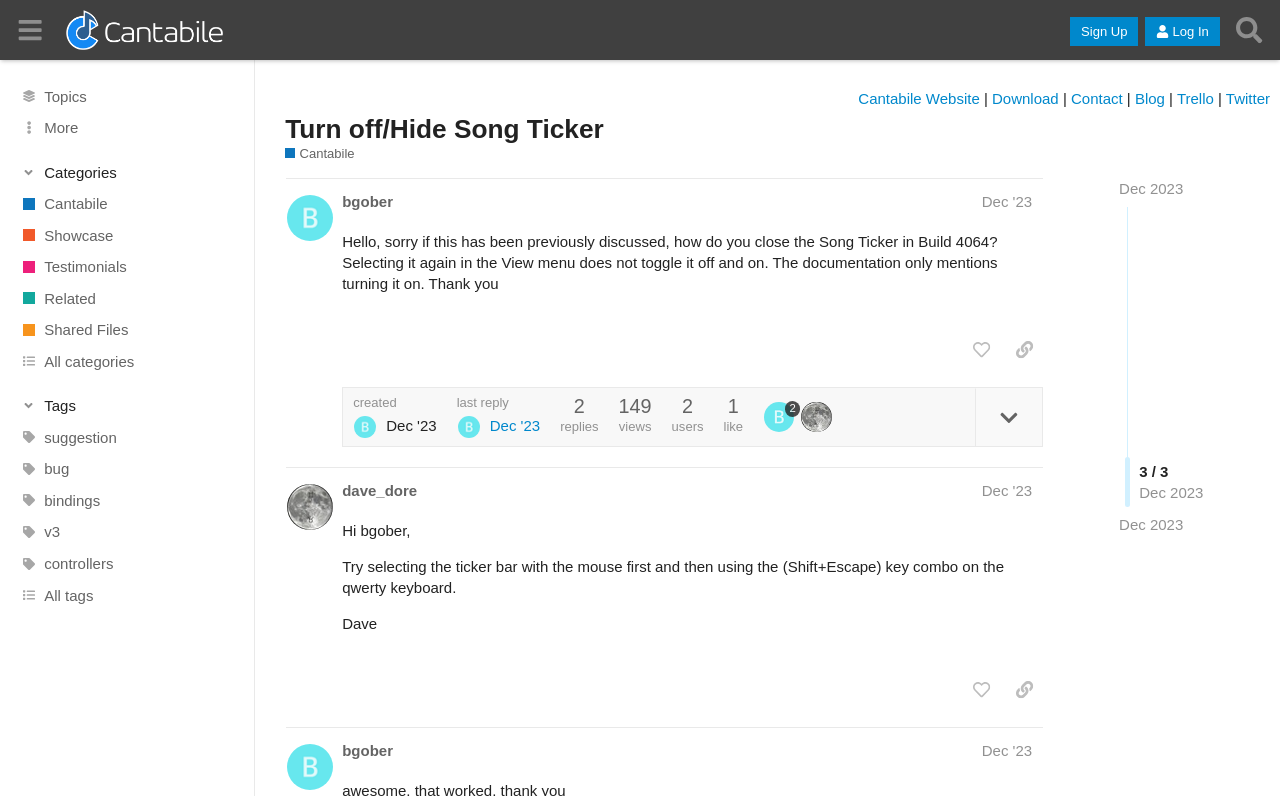Given the description Turn off/Hide Song Ticker, predict the bounding box coordinates of the UI element. Ensure the coordinates are in the format (top-left x, top-left y, bottom-right x, bottom-right y) and all values are between 0 and 1.

[0.223, 0.143, 0.472, 0.18]